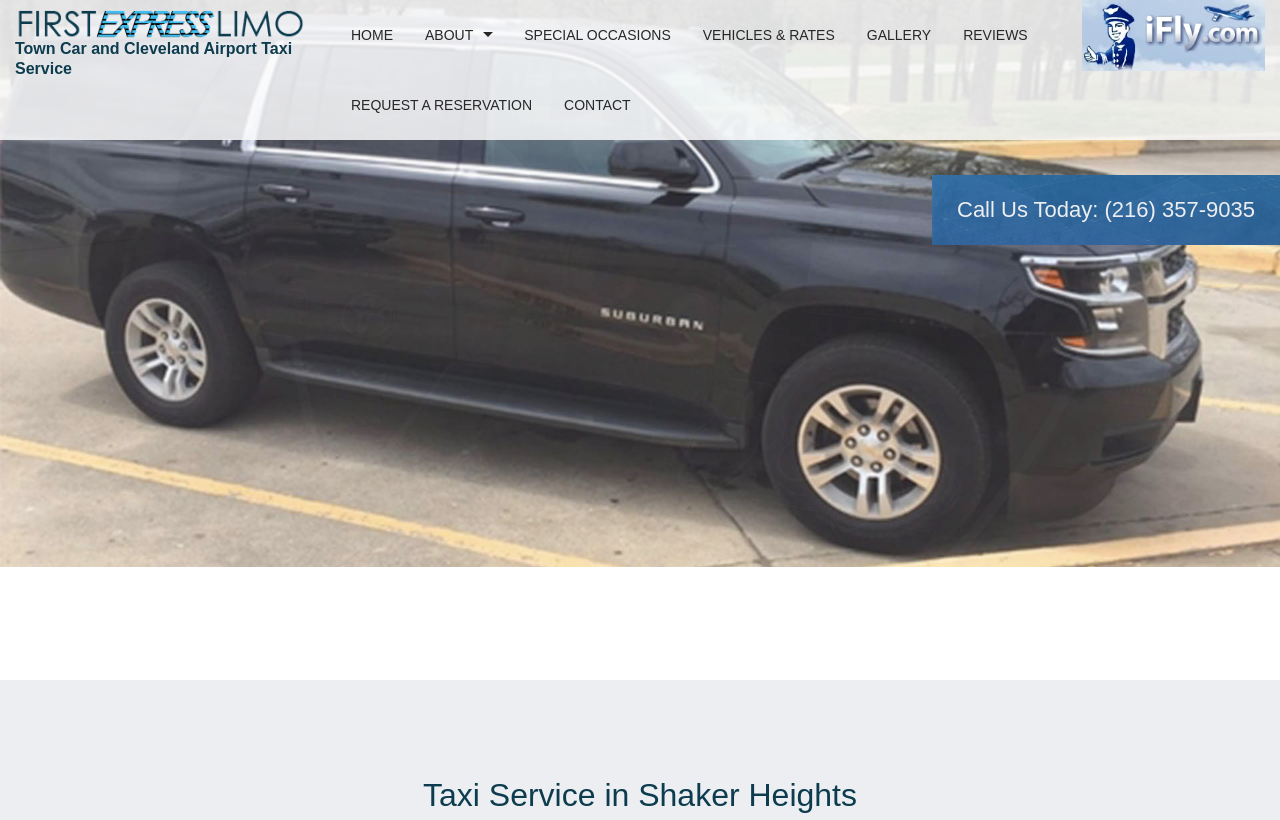Pinpoint the bounding box coordinates of the clickable area necessary to execute the following instruction: "view service areas". The coordinates should be given as four float numbers between 0 and 1, namely [left, top, right, bottom].

[0.32, 0.085, 0.397, 0.171]